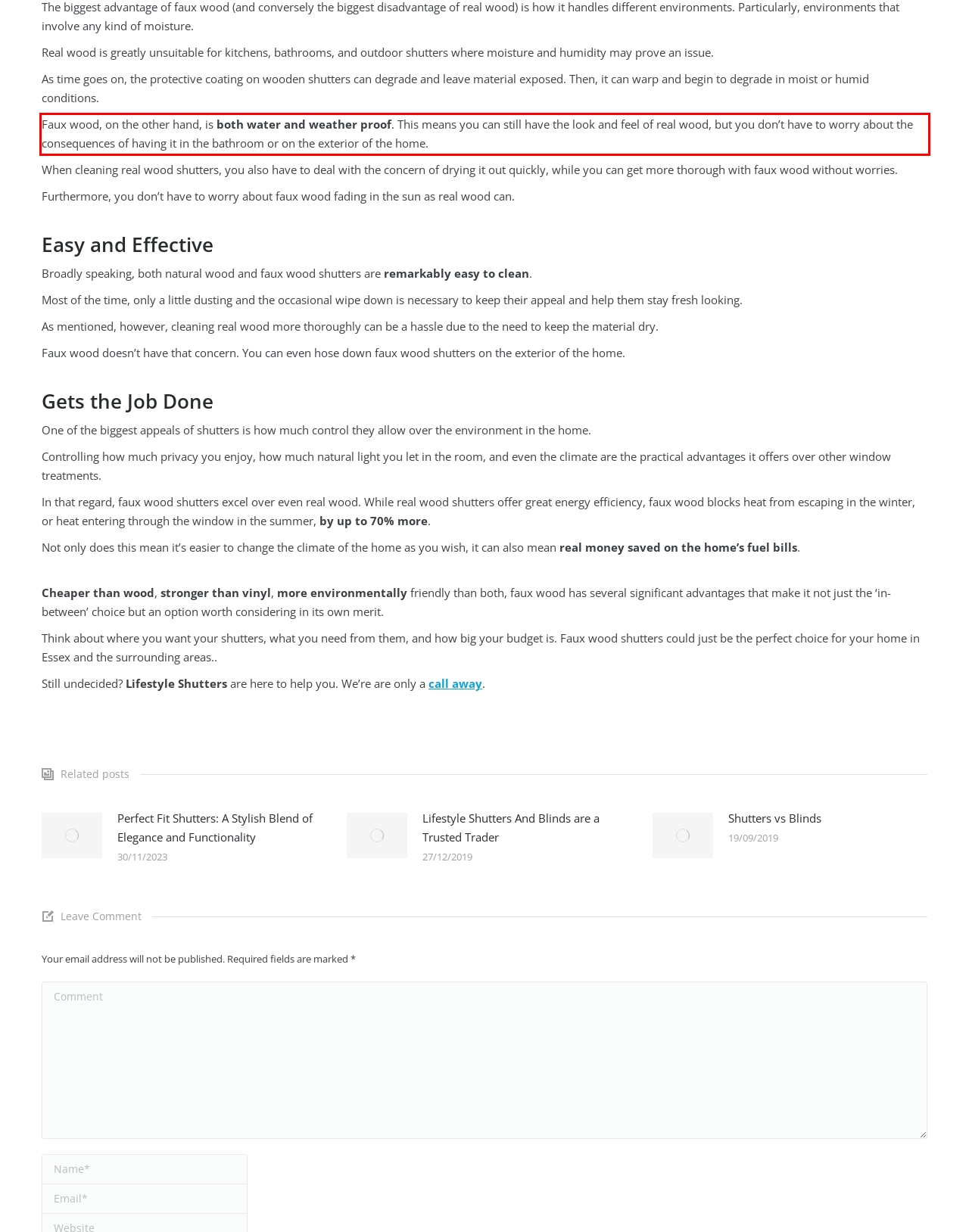Analyze the screenshot of the webpage that features a red bounding box and recognize the text content enclosed within this red bounding box.

Faux wood, on the other hand, is both water and weather proof. This means you can still have the look and feel of real wood, but you don’t have to worry about the consequences of having it in the bathroom or on the exterior of the home.